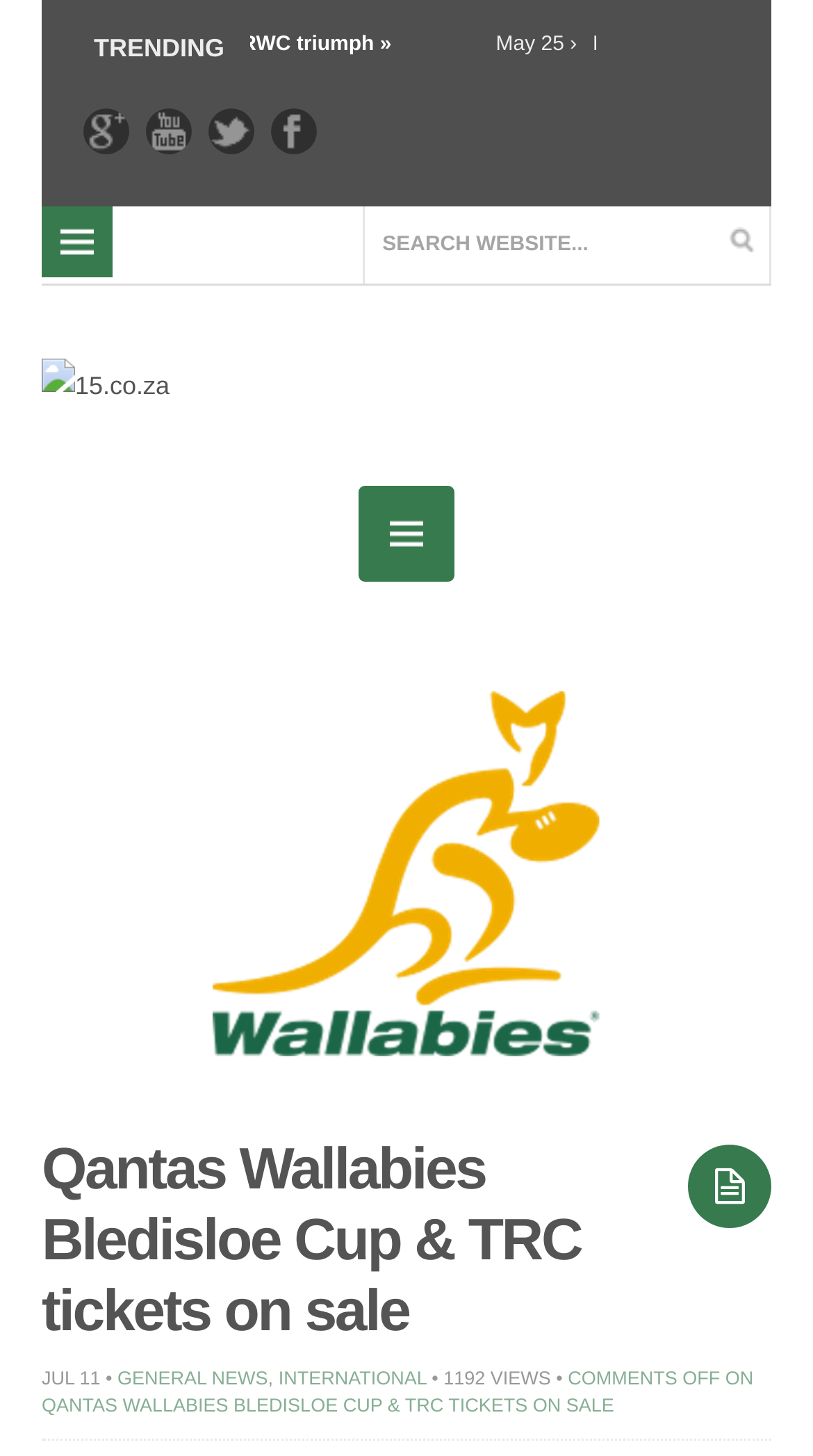Give a detailed account of the webpage.

The webpage is primarily focused on rugby news, with a prominent heading "Qantas Wallabies Bledisloe Cup & TRC tickets on sale" at the top center of the page. Below this heading, there is a brief description of the article, which is not explicitly stated but appears to be related to rugby tickets.

At the top left of the page, there is a section with social media links, including Google+, YouTube, Twitter, and Facebook. Next to these links is a "MENU" button. On the right side of the top section, there is a search bar with a placeholder text "SEARCH WEBSITE..." and a search button.

Below the top section, there is a large banner with the website's logo "15.co.za" and a link to the website's homepage. Underneath the banner, there is another "MENU" button.

The main content of the webpage is divided into sections, with the article's title and description taking up most of the space. The article's metadata is displayed at the bottom, including the date "JUL 11", categories "GENERAL NEWS" and "INTERNATIONAL", and the number of views "1192 VIEWS". There is also a comment section, but it is currently turned off, indicated by the text "COMMENTS OFF".